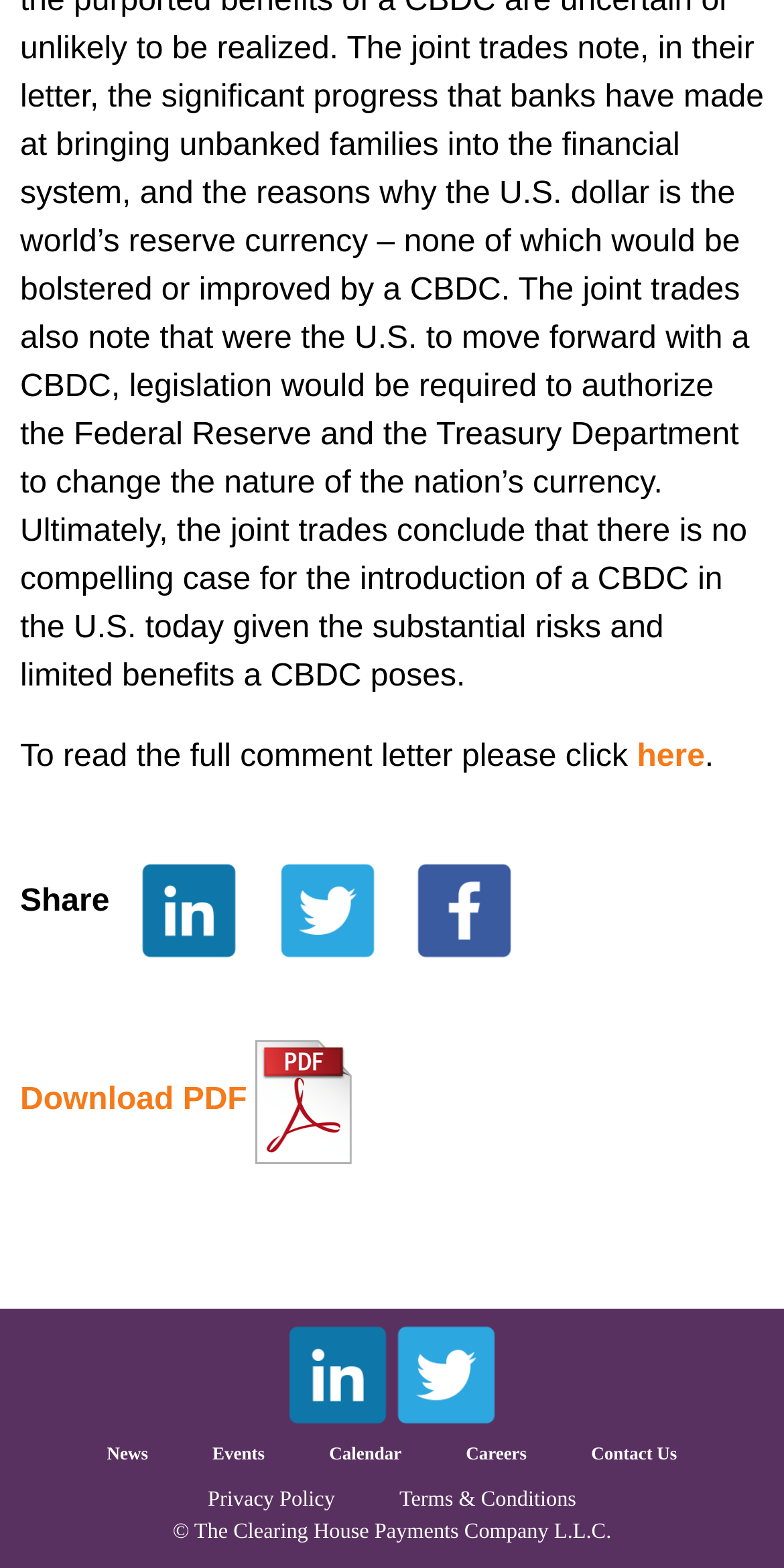What is the name of the company mentioned in the copyright section?
Look at the webpage screenshot and answer the question with a detailed explanation.

The copyright section at the bottom of the webpage mentions the company name 'The Clearing House Payments Company L.L.C.', which is the entity that owns the copyright.